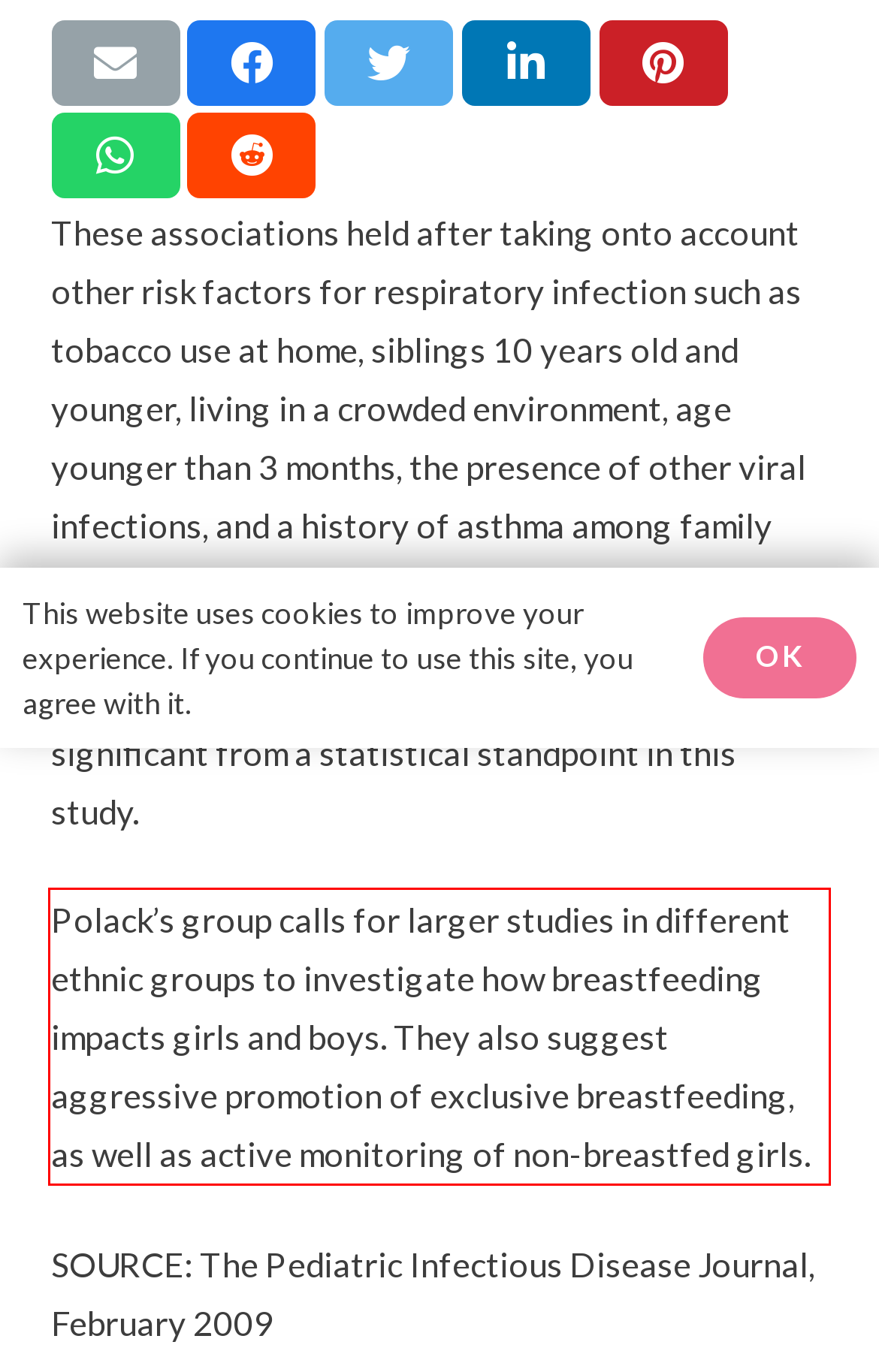Analyze the screenshot of a webpage where a red rectangle is bounding a UI element. Extract and generate the text content within this red bounding box.

Polack’s group calls for larger studies in different ethnic groups to investigate how breastfeeding impacts girls and boys. They also suggest aggressive promotion of exclusive breastfeeding, as well as active monitoring of non-breastfed girls.